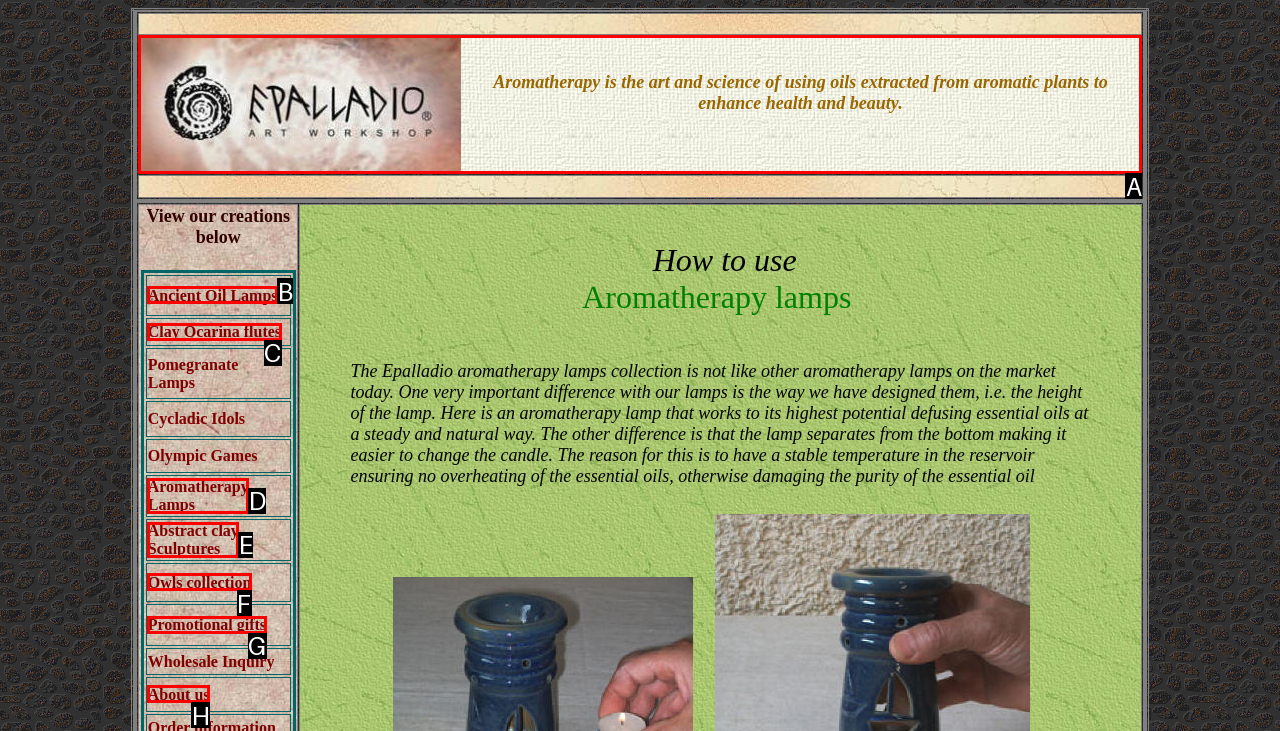Identify the correct choice to execute this task: Learn about 'Human Capital'
Respond with the letter corresponding to the right option from the available choices.

None